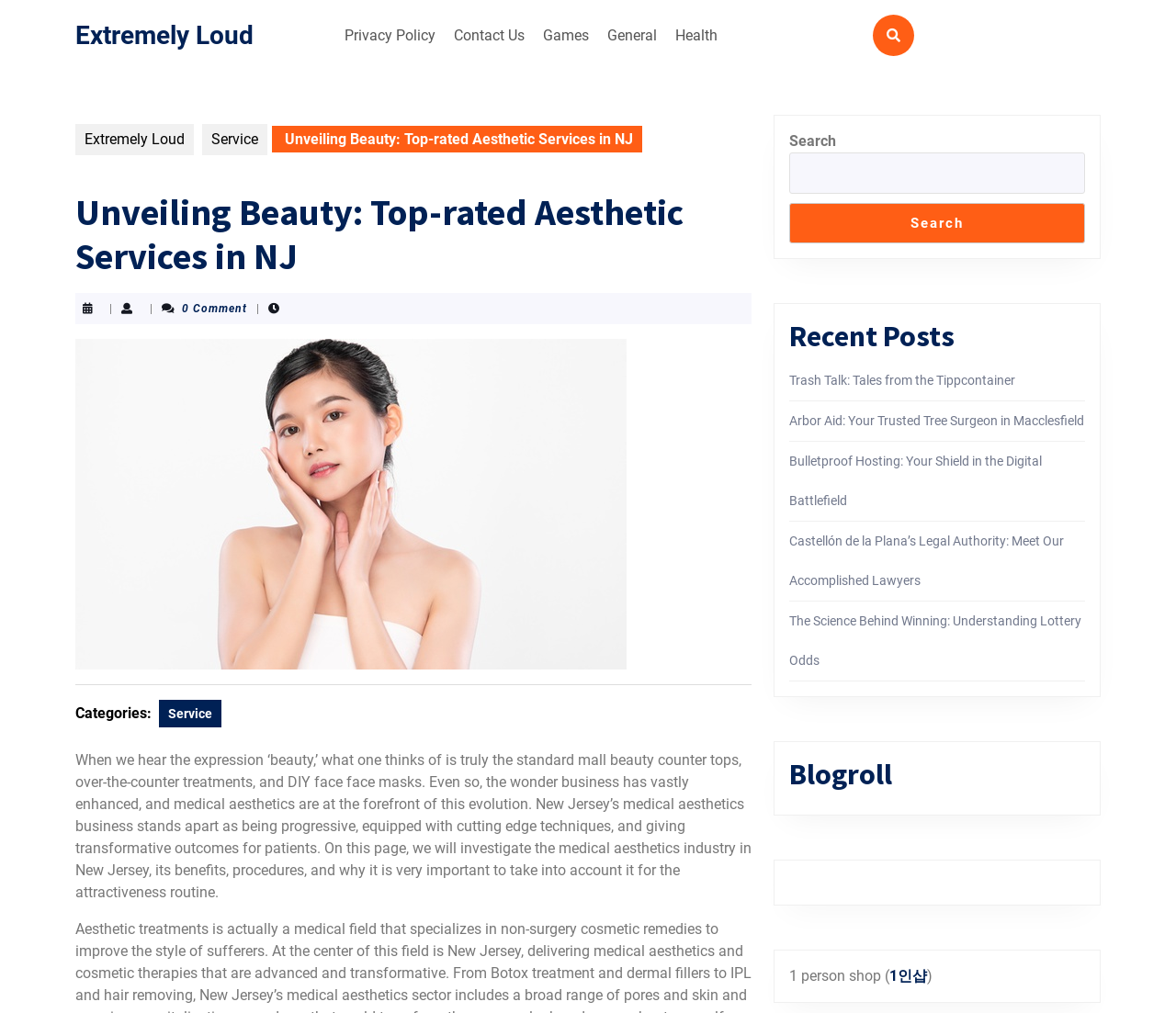Please extract the primary headline from the webpage.

Unveiling Beauty: Top-rated Aesthetic Services in NJ